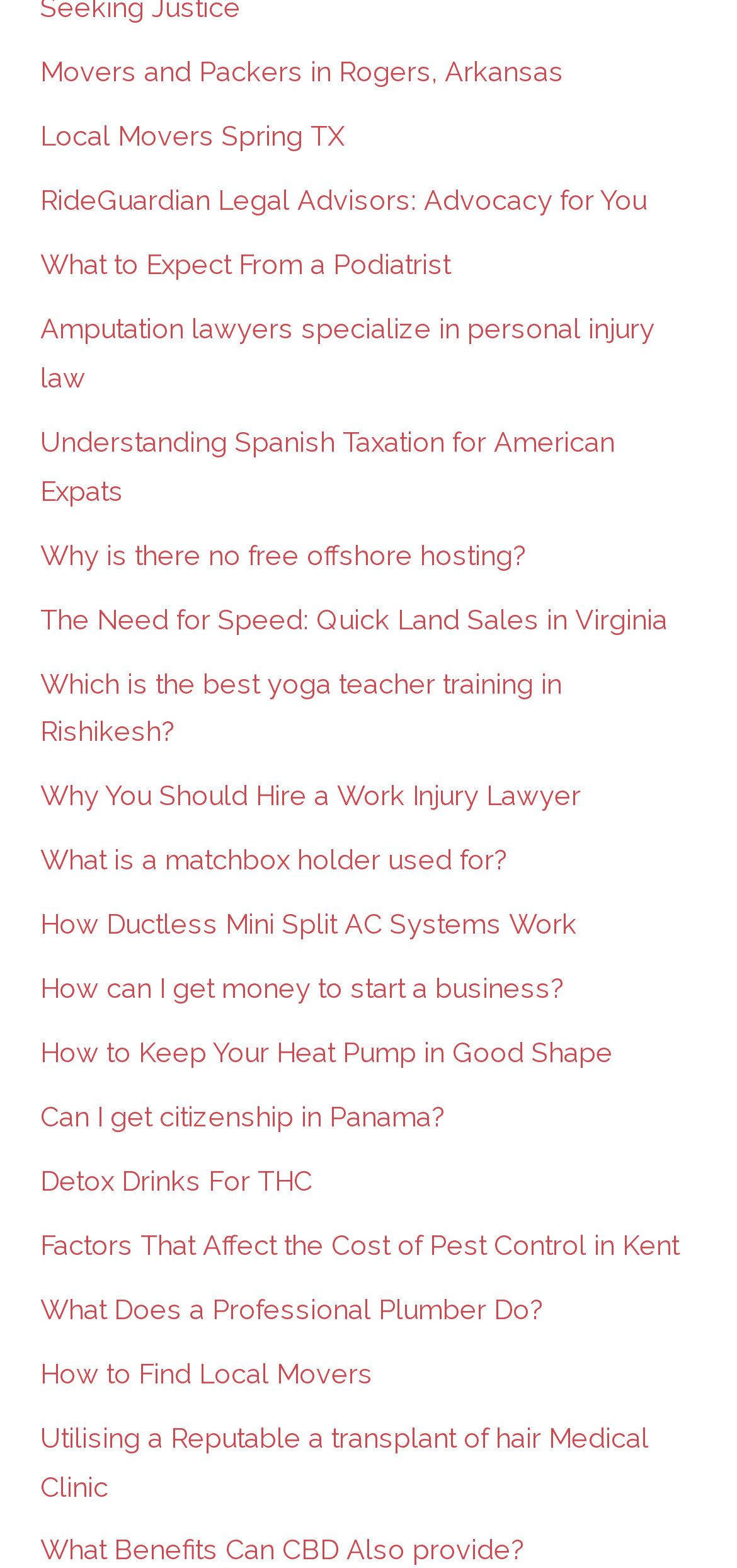Pinpoint the bounding box coordinates of the area that must be clicked to complete this instruction: "Read about 'What to Expect From a Podiatrist'".

[0.055, 0.158, 0.611, 0.178]